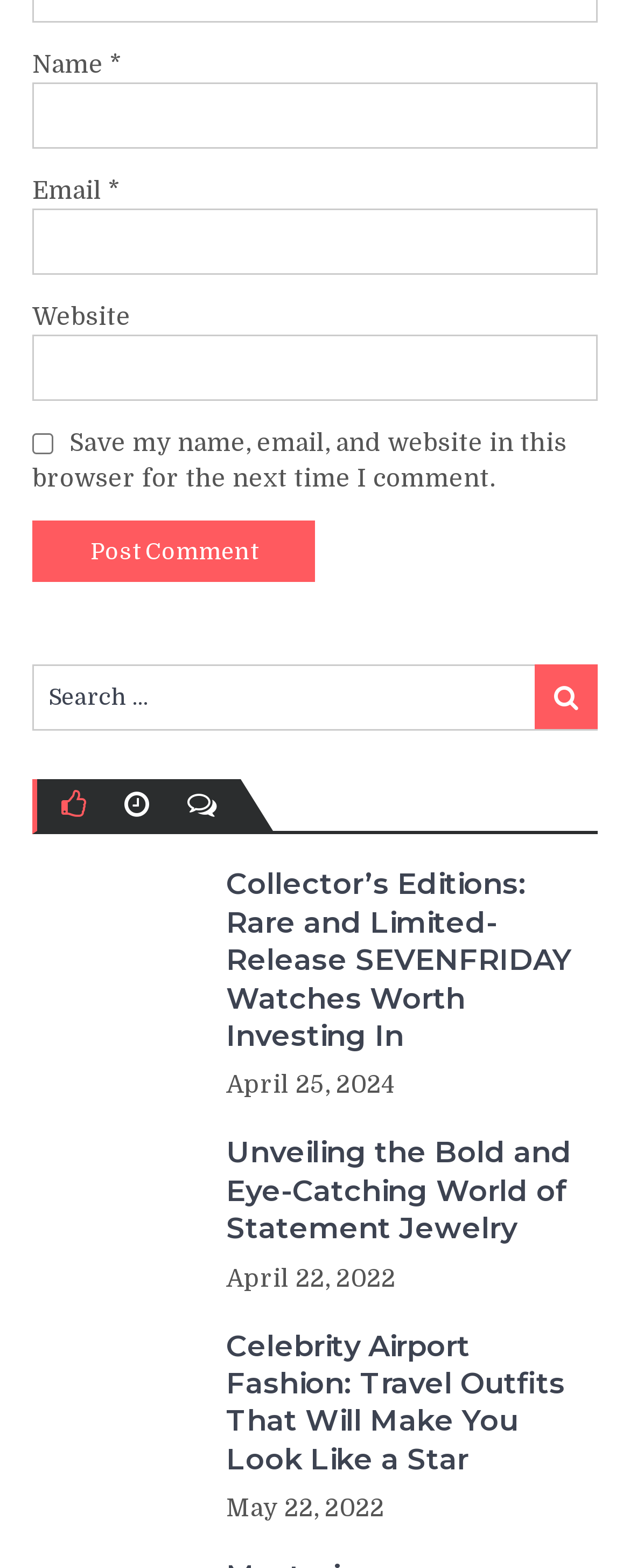Analyze the image and provide a detailed answer to the question: How many search buttons are there?

I found two search buttons, one inside the search box and another separate button labeled 'Search'.